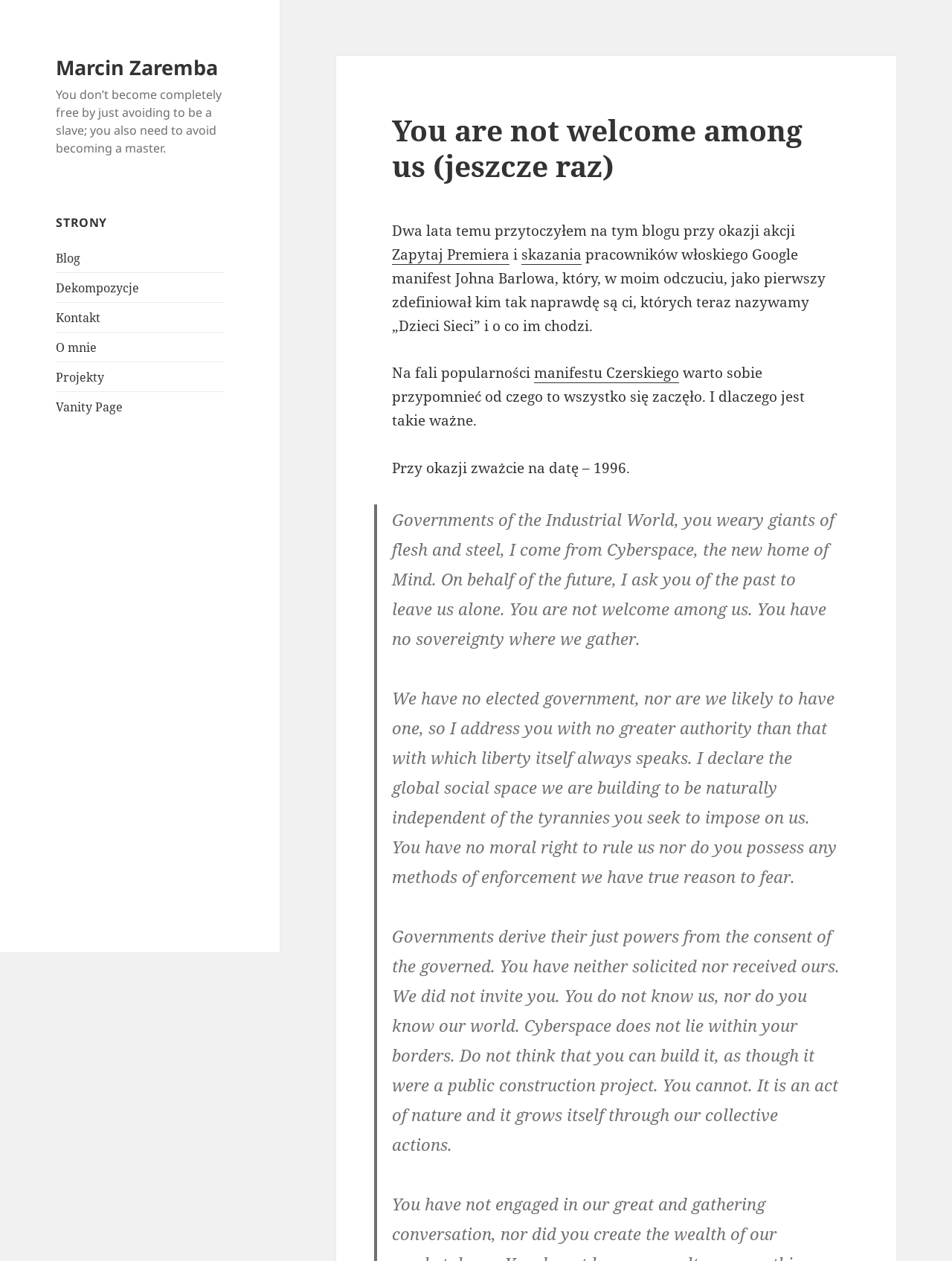What is the name of the action mentioned in the blog post?
Please answer the question with as much detail as possible using the screenshot.

I found the answer by reading the text of the blog post, which mentions an action called 'Zapytaj Premiera' in the context of a blog post from two years ago.